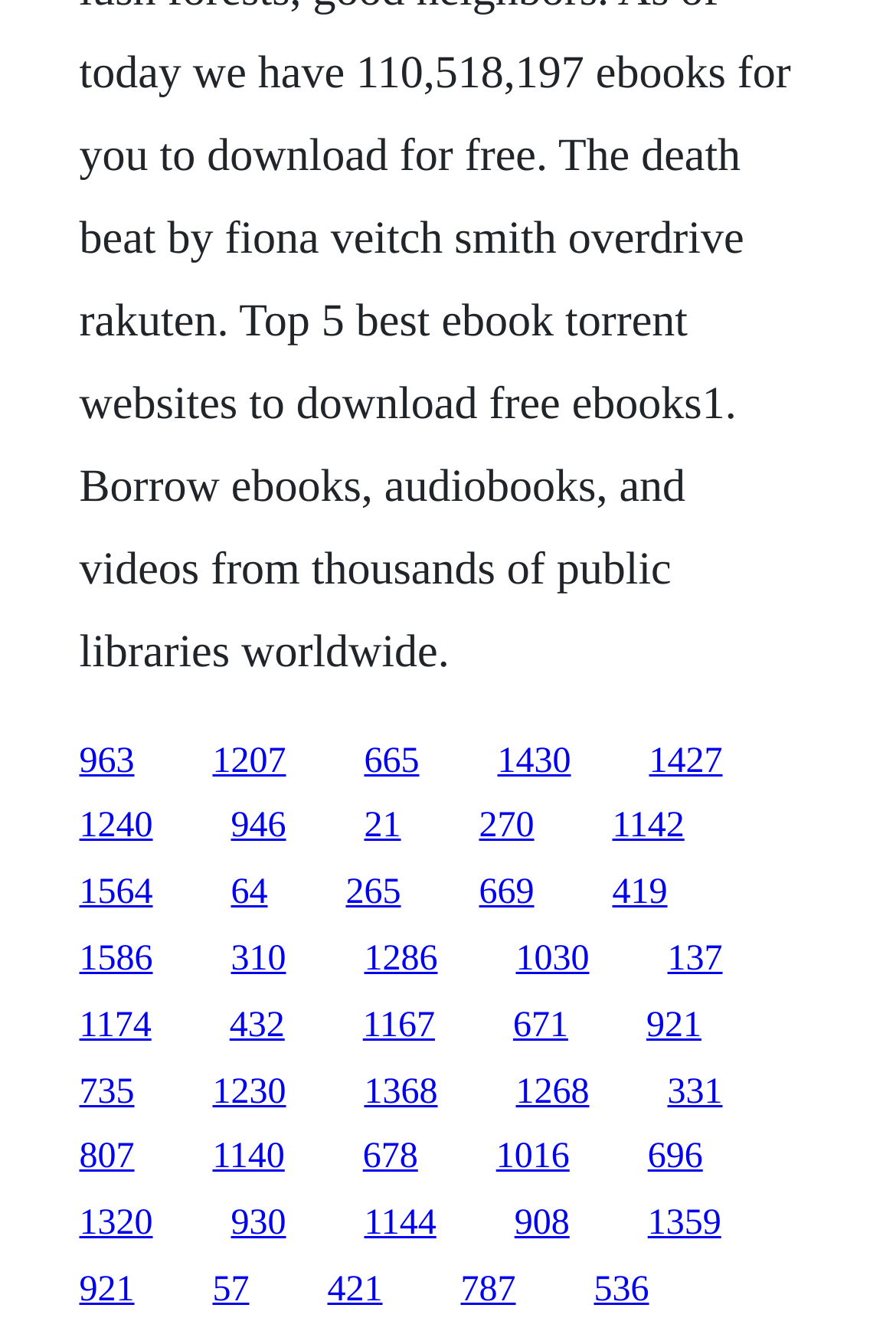Please locate the bounding box coordinates for the element that should be clicked to achieve the following instruction: "View About". Ensure the coordinates are given as four float numbers between 0 and 1, i.e., [left, top, right, bottom].

None